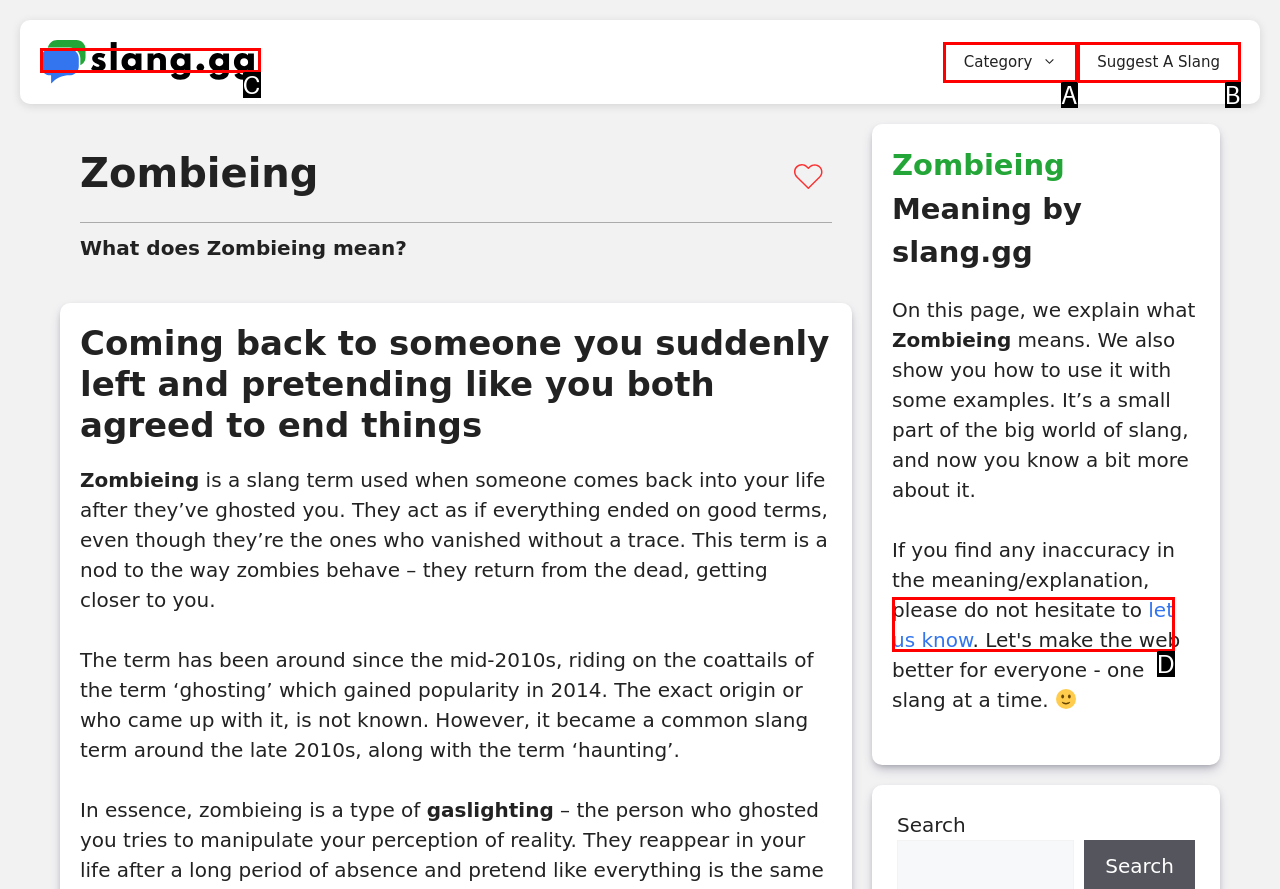Match the description: let us know to the correct HTML element. Provide the letter of your choice from the given options.

D